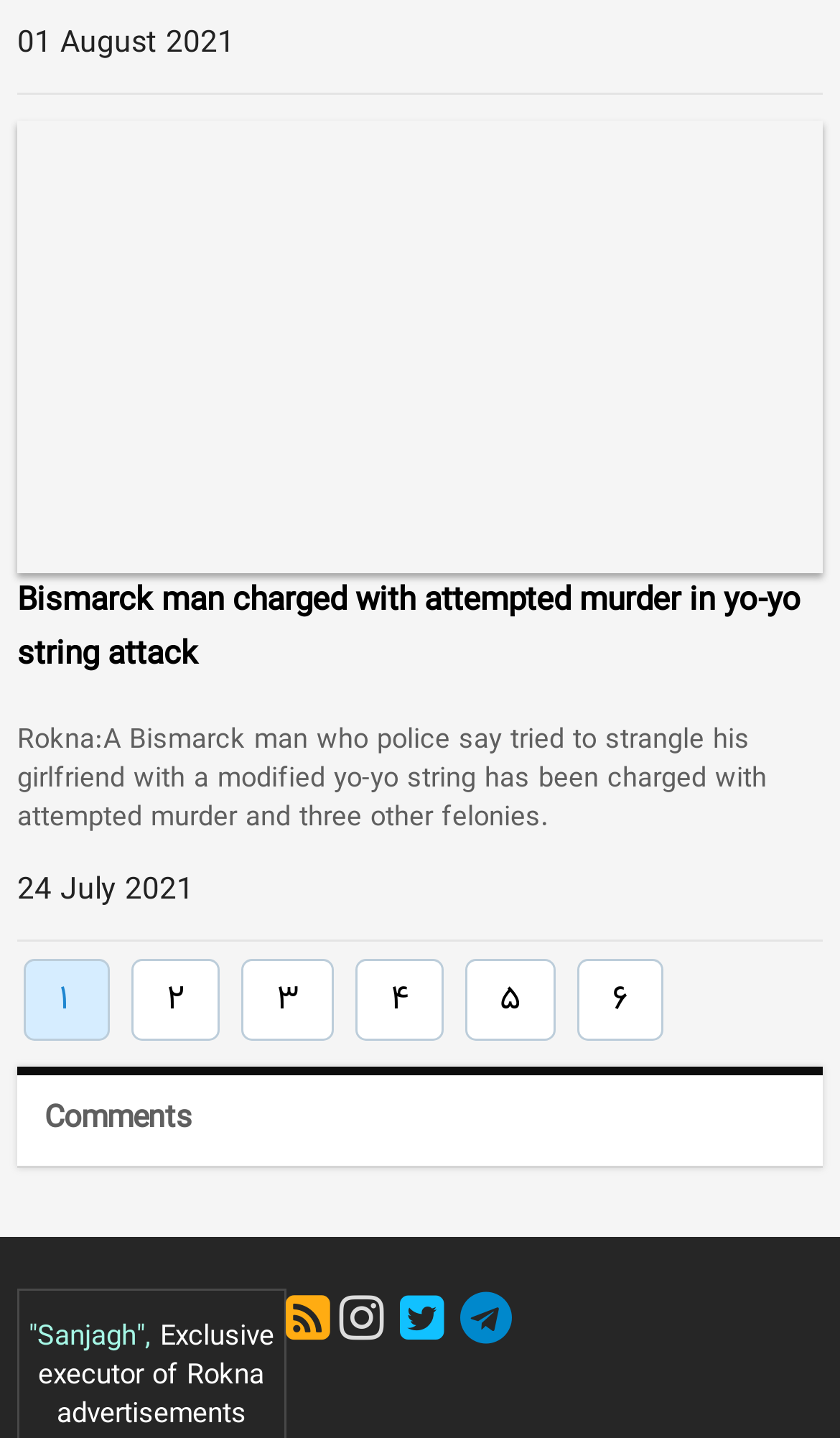Based on the image, provide a detailed and complete answer to the question: 
What is the title of the second news article?

I found the title of the second news article by looking at the heading element with ID 296 which has the same content as the link element with ID 375 and the image element with ID 375.